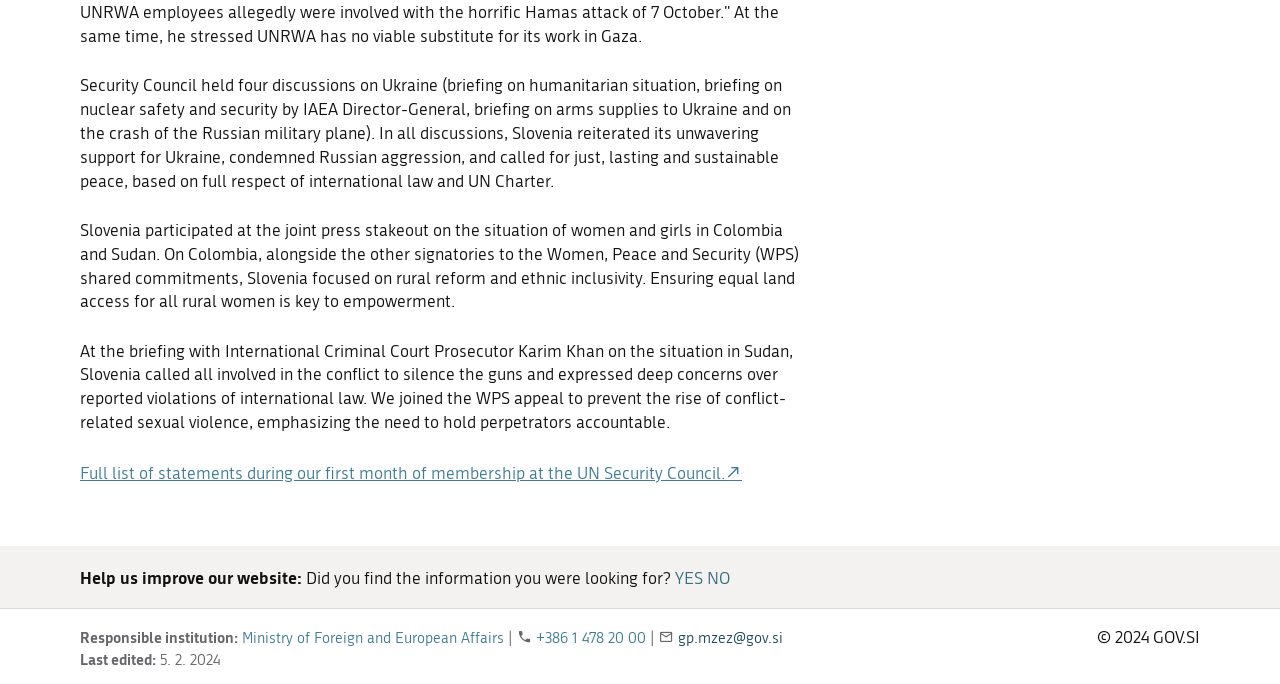Determine the bounding box coordinates for the UI element described. Format the coordinates as (top-left x, top-left y, bottom-right x, bottom-right y) and ensure all values are between 0 and 1. Element description: YES

[0.527, 0.831, 0.549, 0.86]